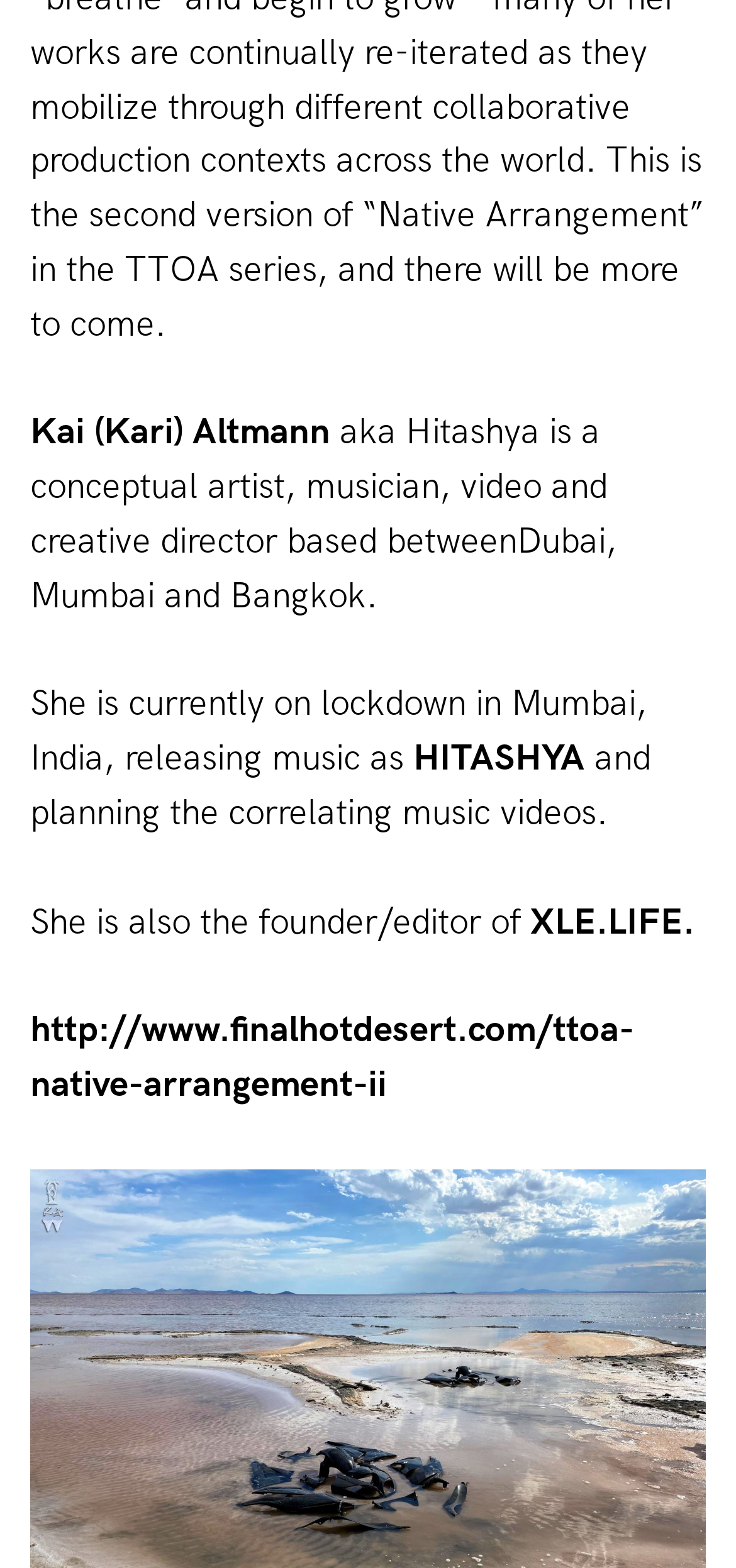Identify the bounding box coordinates for the UI element described as follows: "HITASHYA". Ensure the coordinates are four float numbers between 0 and 1, formatted as [left, top, right, bottom].

[0.562, 0.471, 0.795, 0.498]